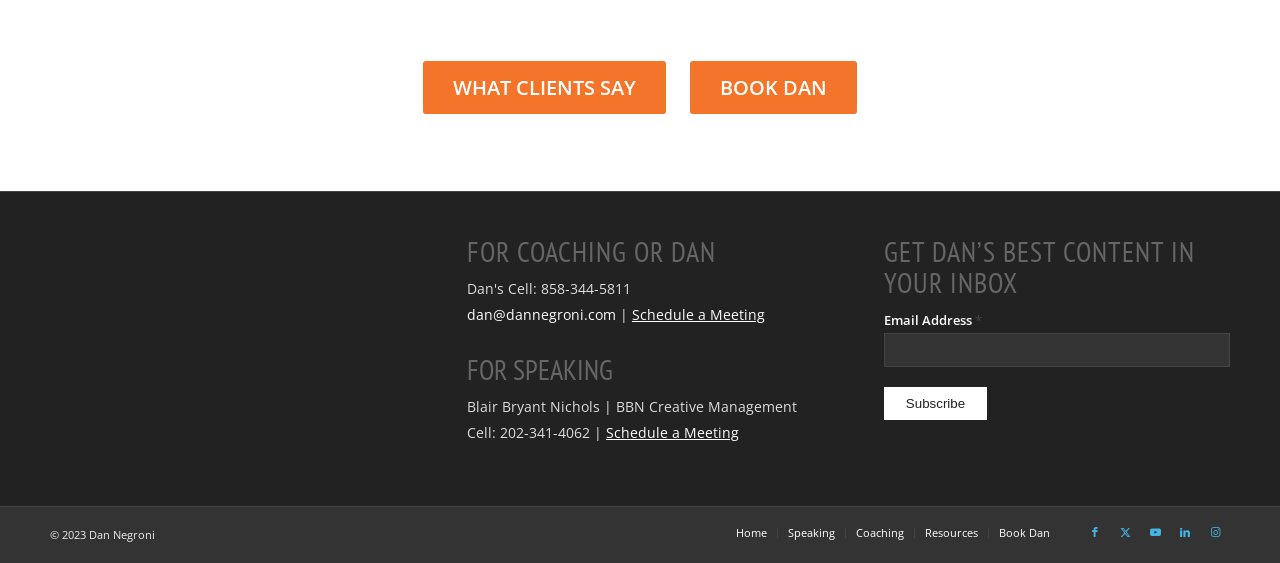Find the bounding box coordinates of the area to click in order to follow the instruction: "View Dan's coaching services".

[0.365, 0.421, 0.635, 0.476]